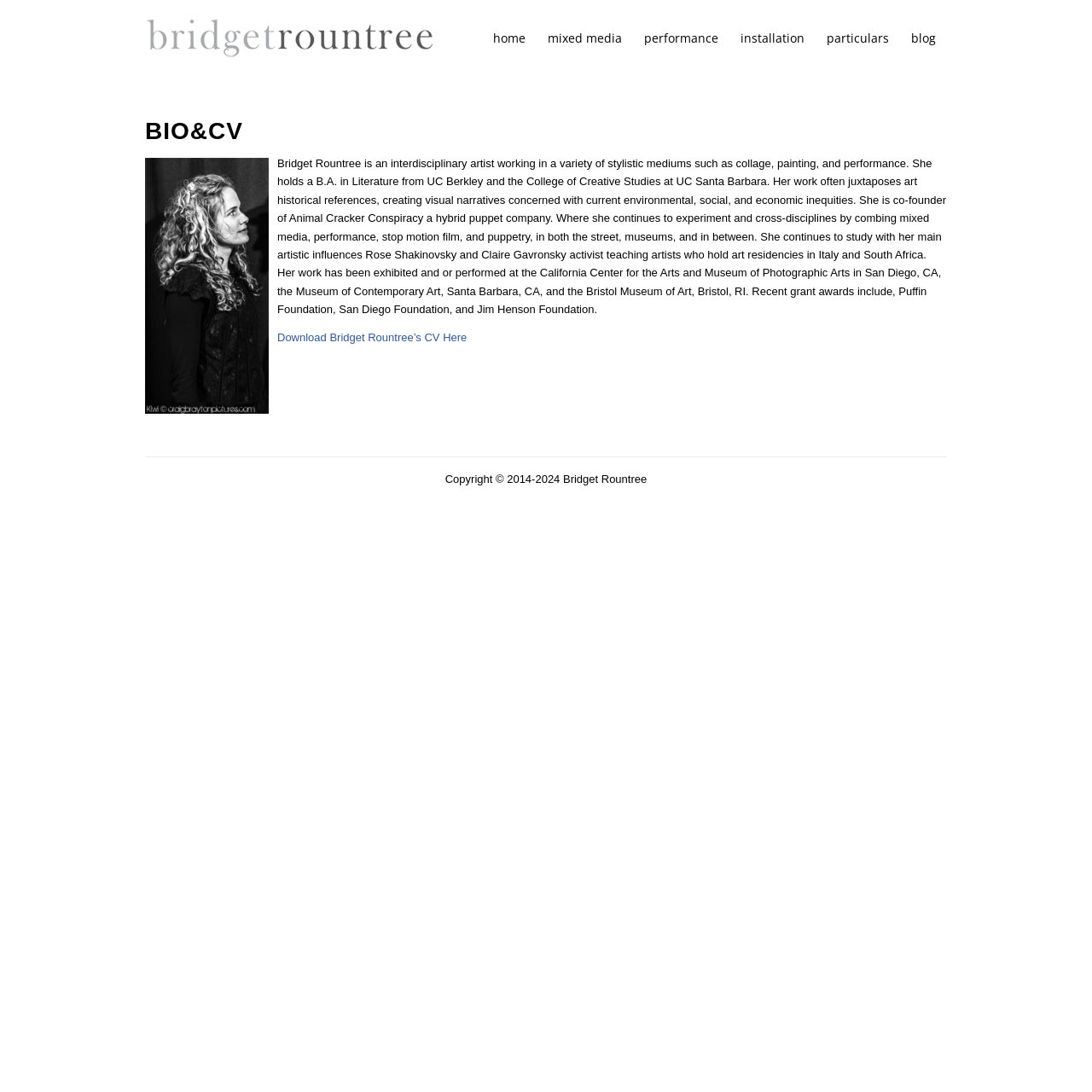What is the name of the hybrid puppet company co-founded by Bridget Rountree?
Give a single word or phrase answer based on the content of the image.

Animal Cracker Conspiracy